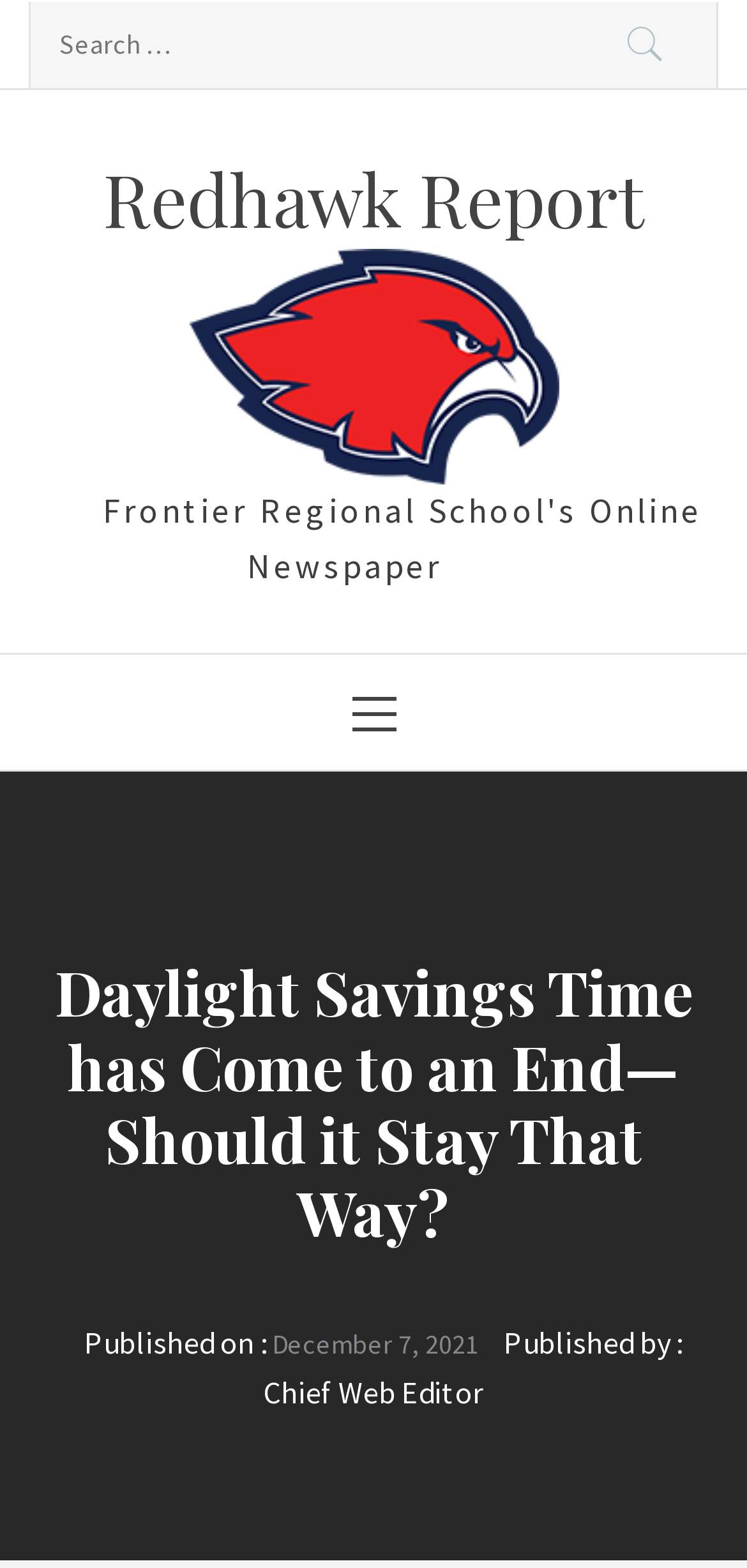When was the article published?
Answer the question in a detailed and comprehensive manner.

I found the publication date by looking at the text 'Published on :' and the link 'December 7, 2021' next to it, which indicates the date the article was published.